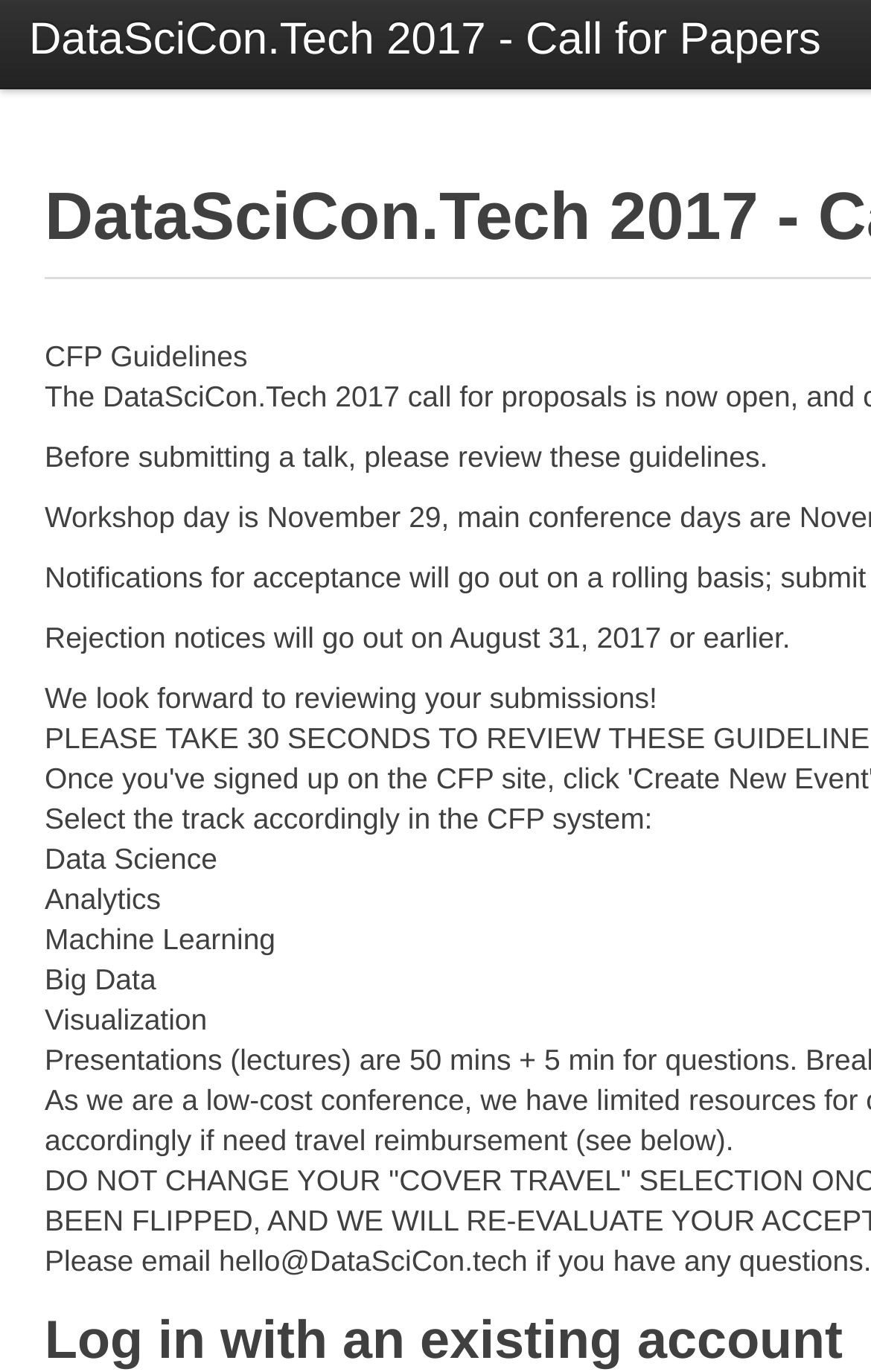Please extract the primary headline from the webpage.

DataSciCon.Tech 2017 - Call for Papers